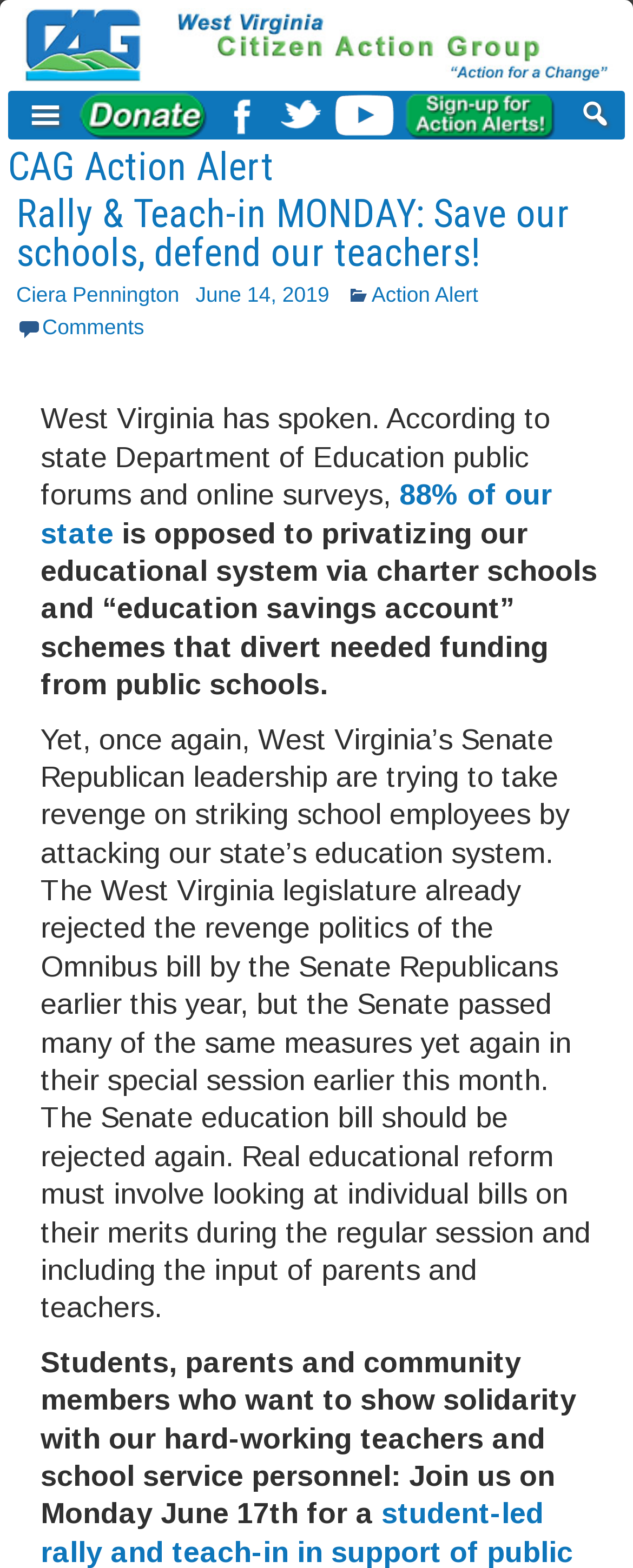Bounding box coordinates must be specified in the format (top-left x, top-left y, bottom-right x, bottom-right y). All values should be floating point numbers between 0 and 1. What are the bounding box coordinates of the UI element described as: alt="WV Citizen Action Group"

[0.013, 0.005, 0.987, 0.052]